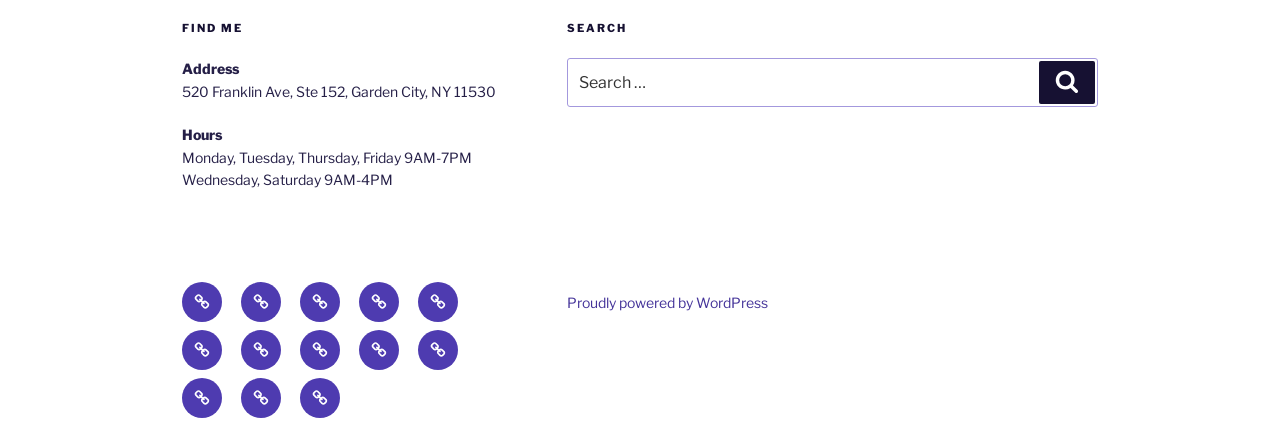Find the bounding box coordinates for the element that must be clicked to complete the instruction: "Check the 'Fees & Insurance'". The coordinates should be four float numbers between 0 and 1, indicated as [left, top, right, bottom].

[0.142, 0.847, 0.173, 0.936]